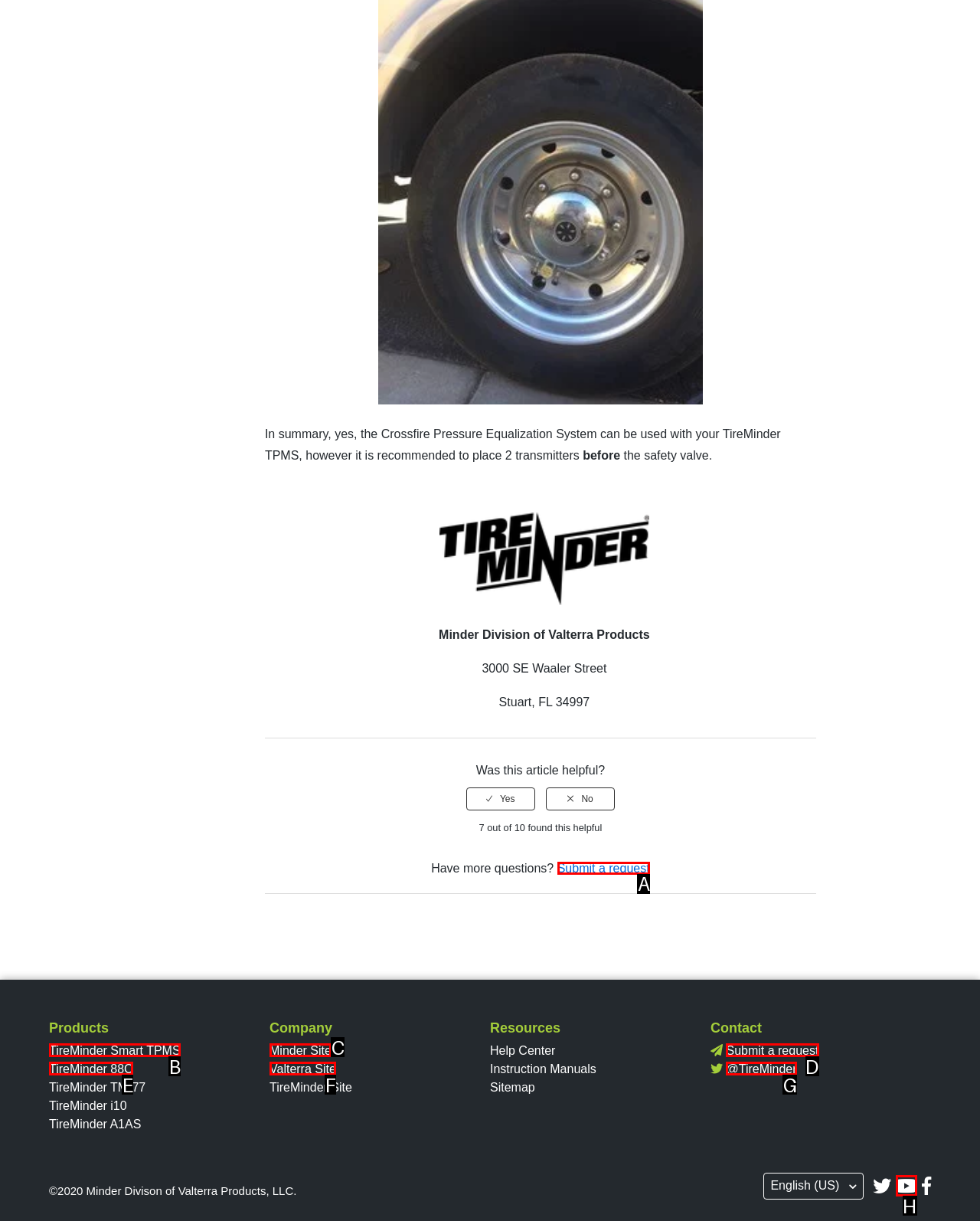Determine which HTML element to click on in order to complete the action: Click the 'Submit a request' link.
Reply with the letter of the selected option.

A